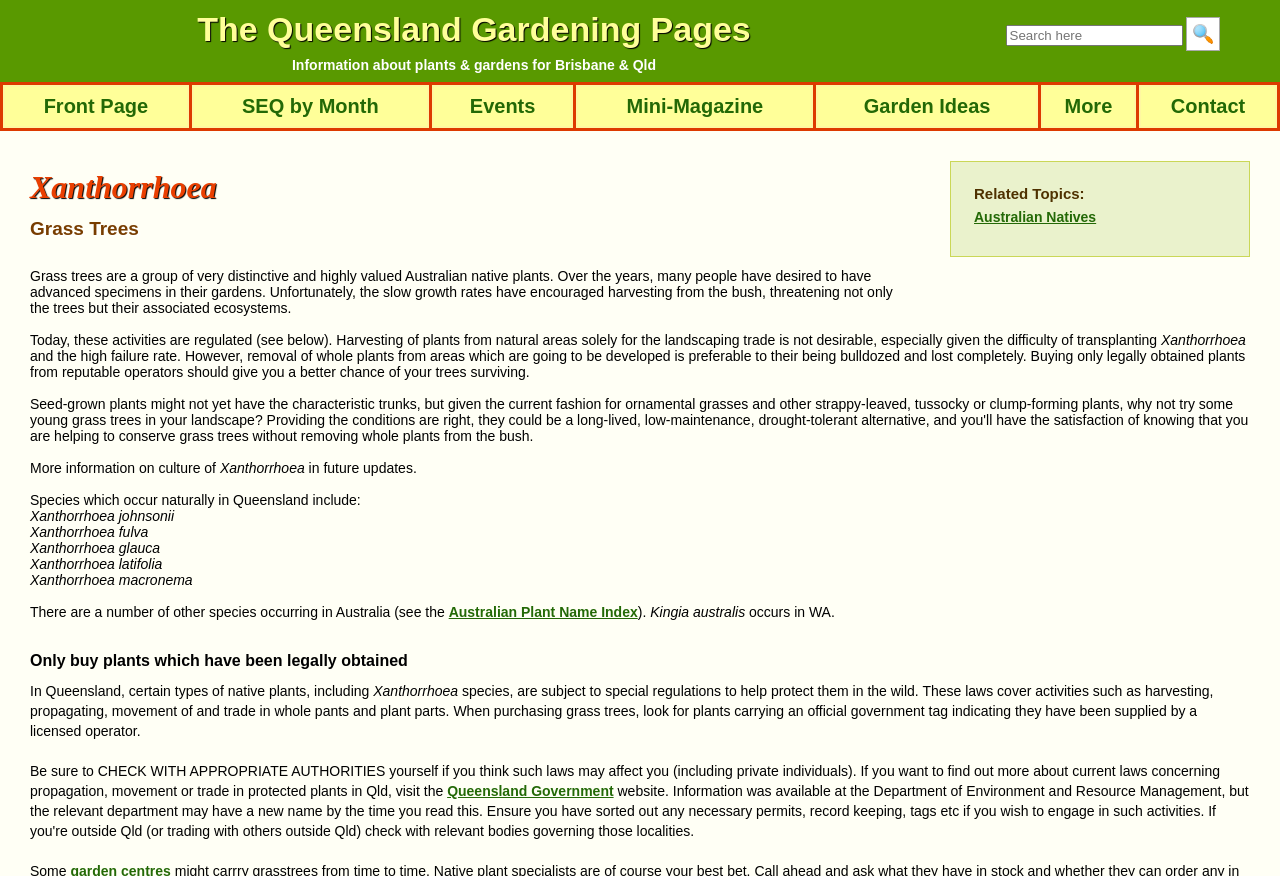Indicate the bounding box coordinates of the clickable region to achieve the following instruction: "Go to SEQ by Month."

[0.151, 0.099, 0.333, 0.144]